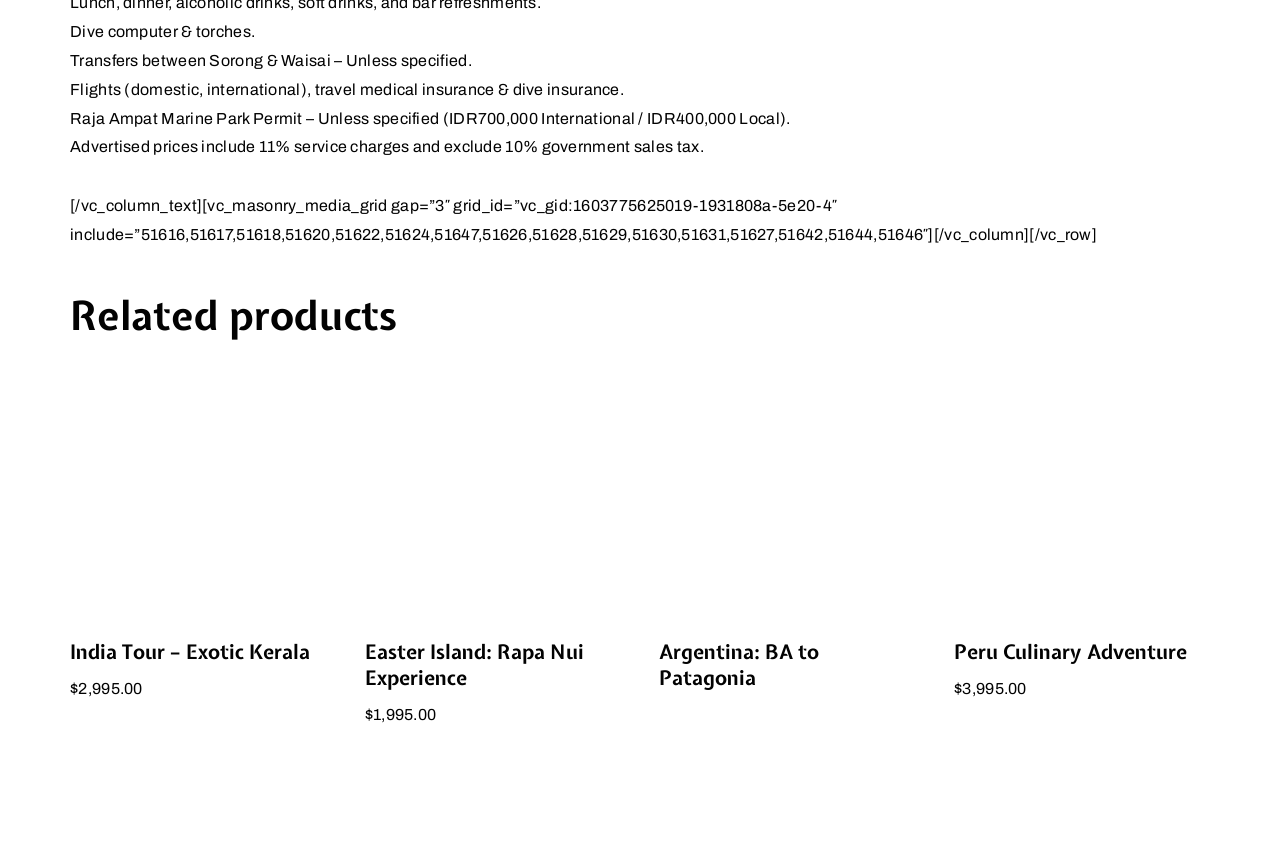Respond with a single word or phrase for the following question: 
How many images are there under 'Related products'?

2